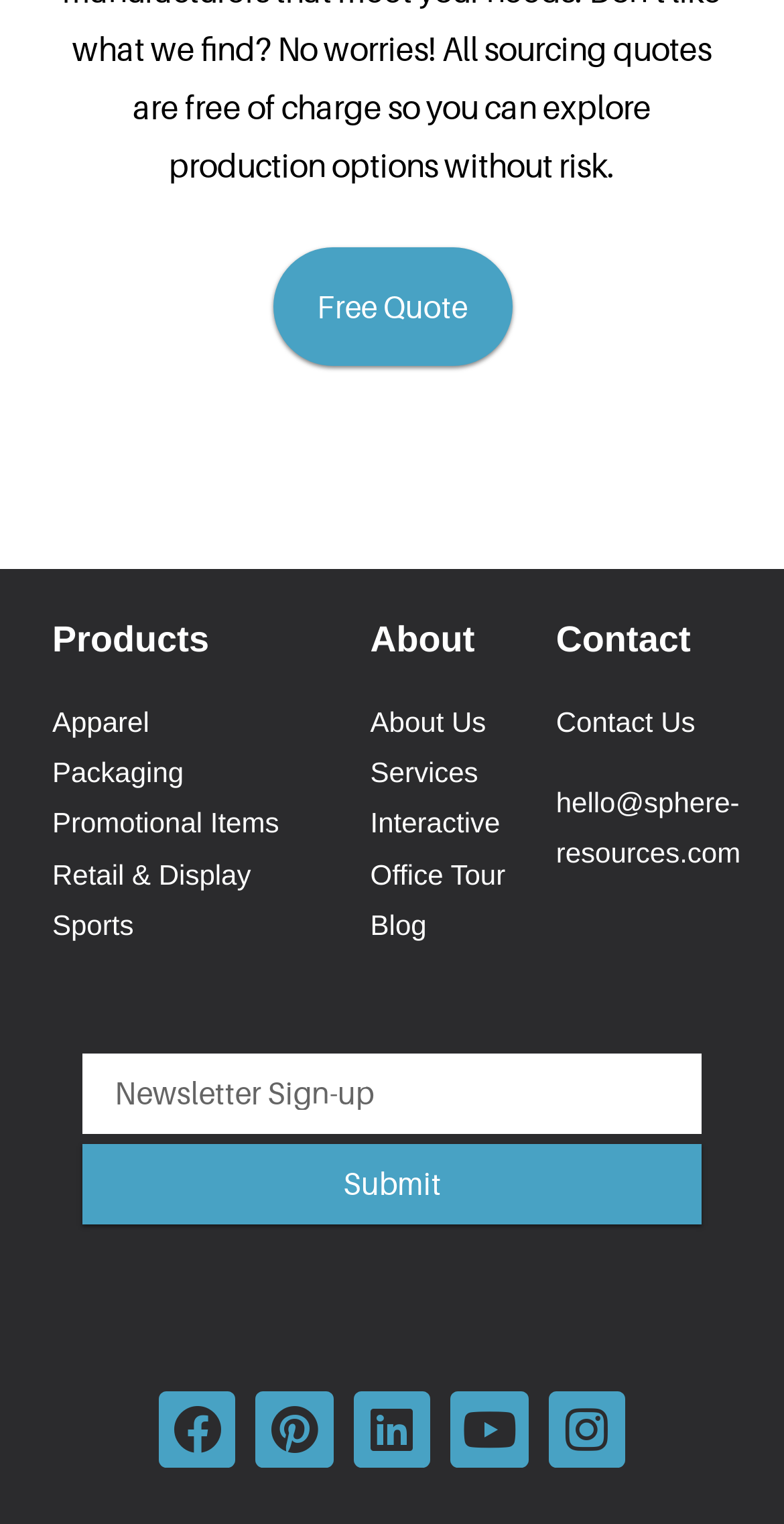What is the email address listed on the webpage?
Please provide a comprehensive answer based on the details in the screenshot.

I found a link element with ID 770, which has the OCR text 'hello@sphere-resources.com', indicating an email address.